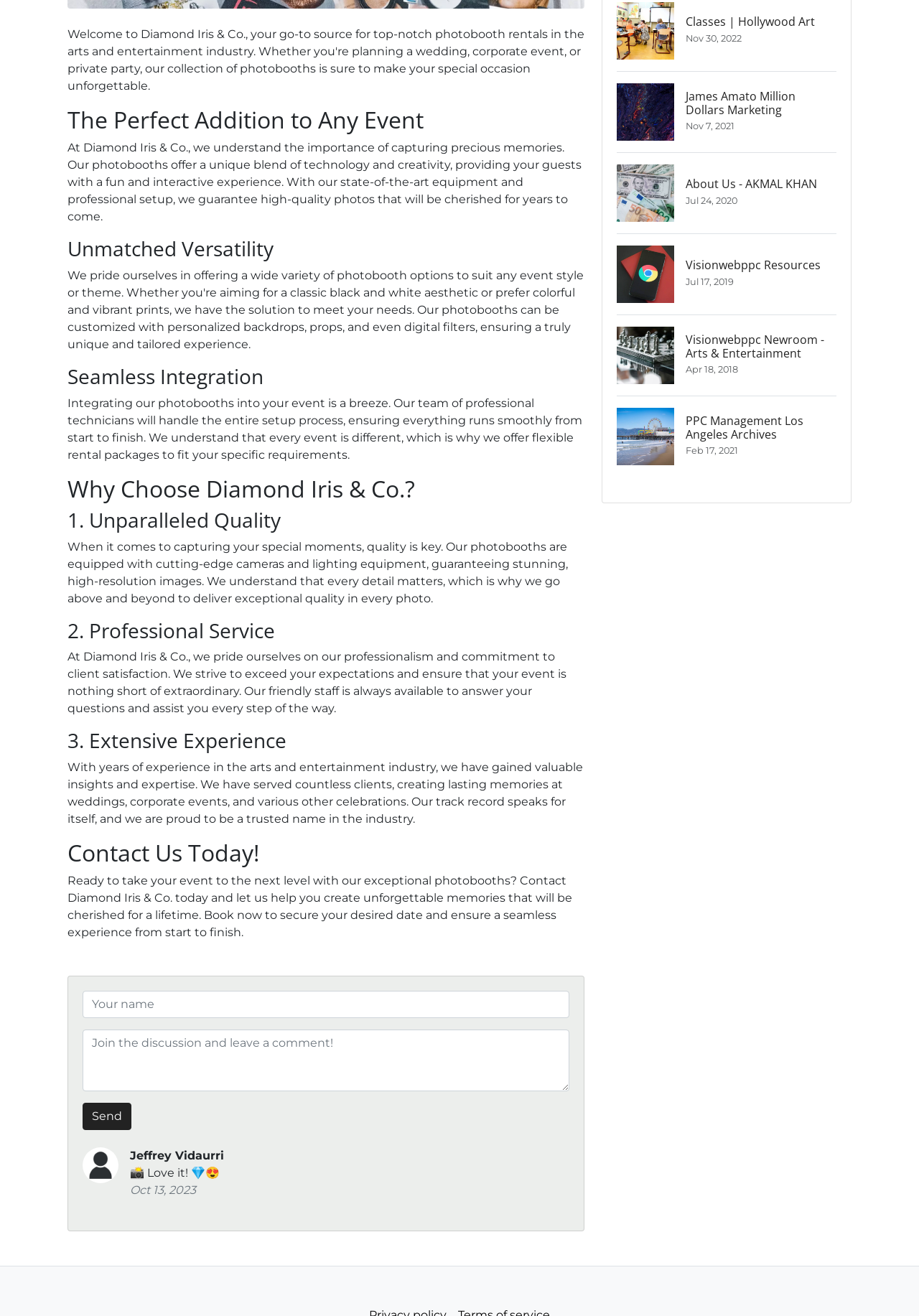Determine the bounding box for the HTML element described here: "name="commentUsername" placeholder="Your name"". The coordinates should be given as [left, top, right, bottom] with each number being a float between 0 and 1.

[0.09, 0.753, 0.62, 0.774]